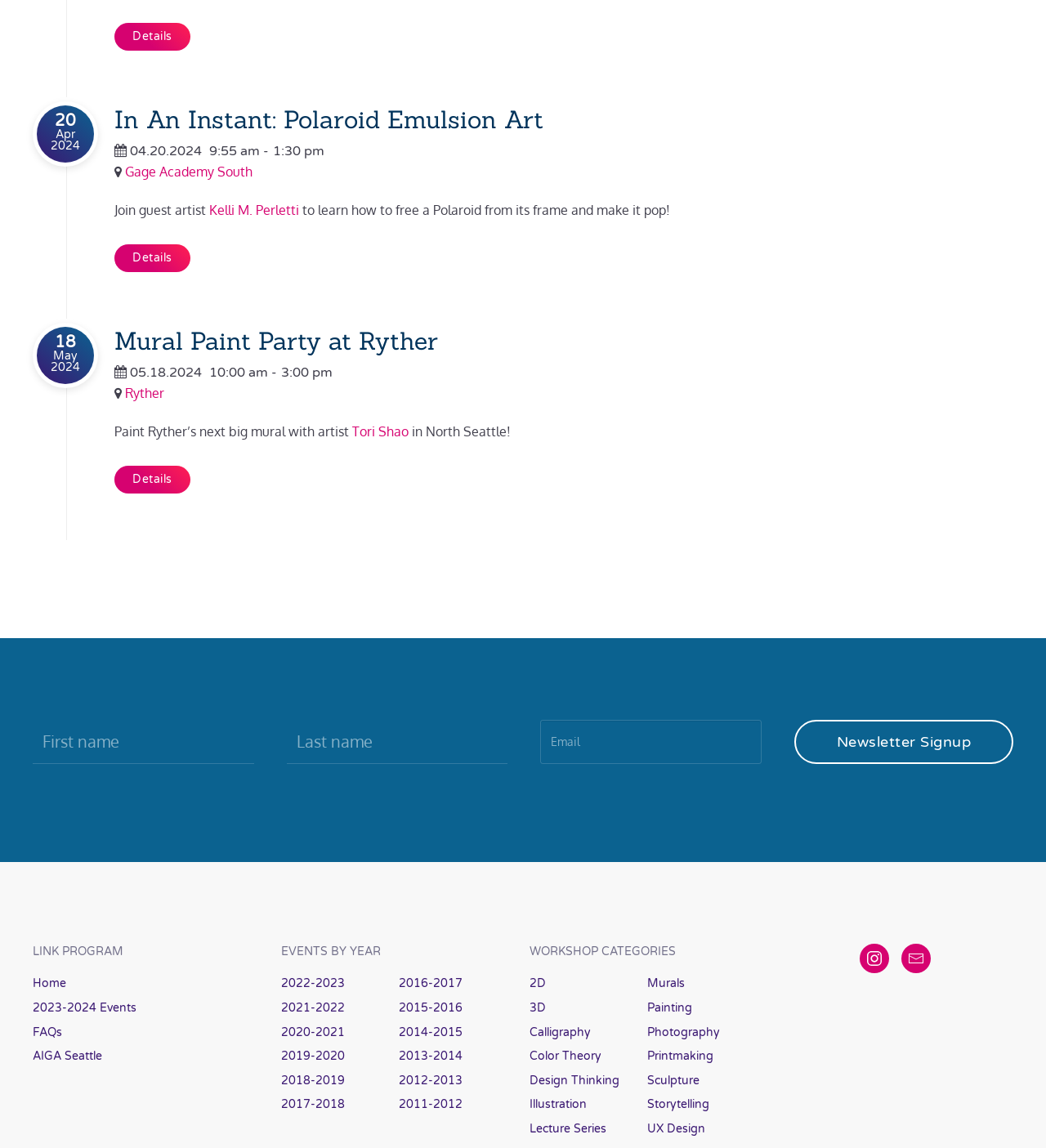Determine the bounding box coordinates of the region to click in order to accomplish the following instruction: "Read the next post". Provide the coordinates as four float numbers between 0 and 1, specifically [left, top, right, bottom].

None